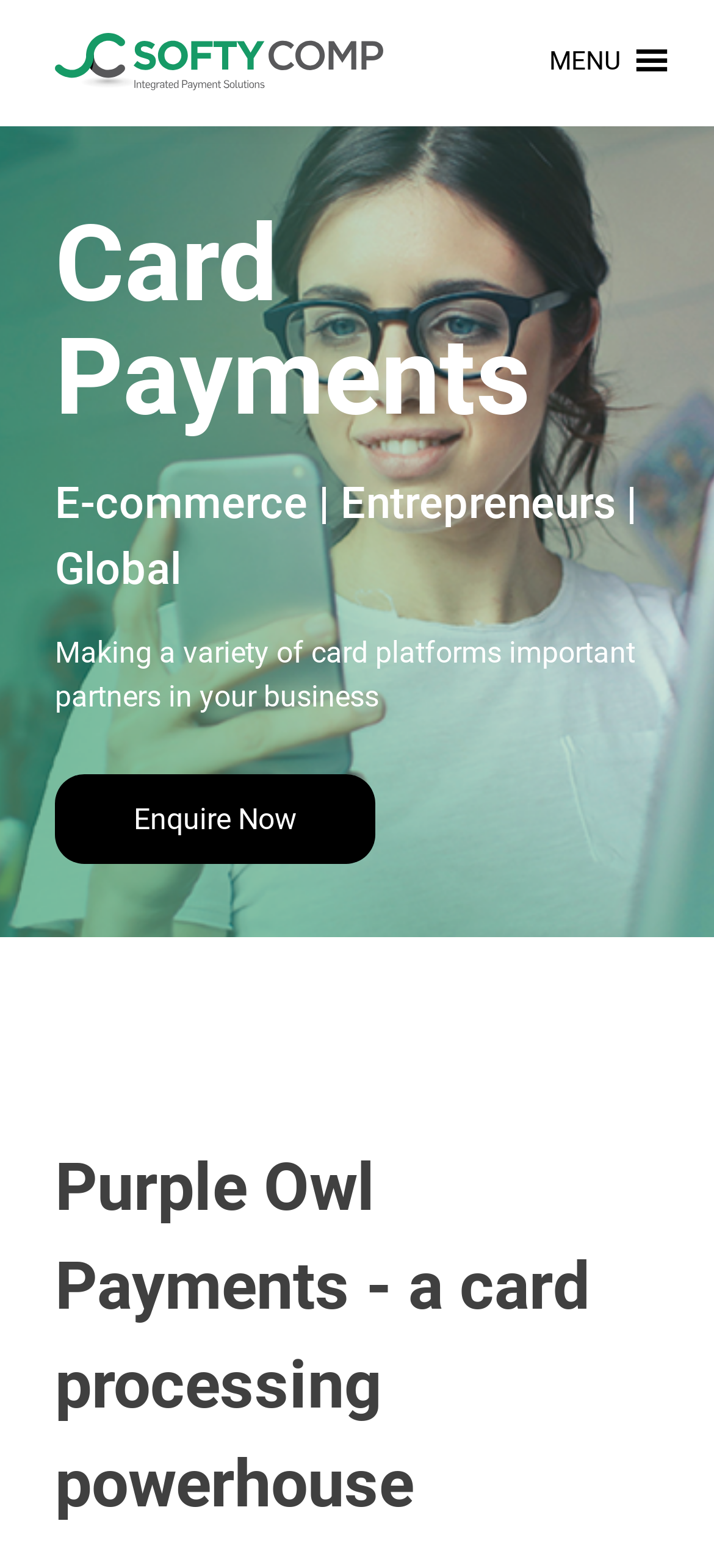Ascertain the bounding box coordinates for the UI element detailed here: "MENUMENU". The coordinates should be provided as [left, top, right, bottom] with each value being a float between 0 and 1.

[0.769, 0.015, 0.869, 0.062]